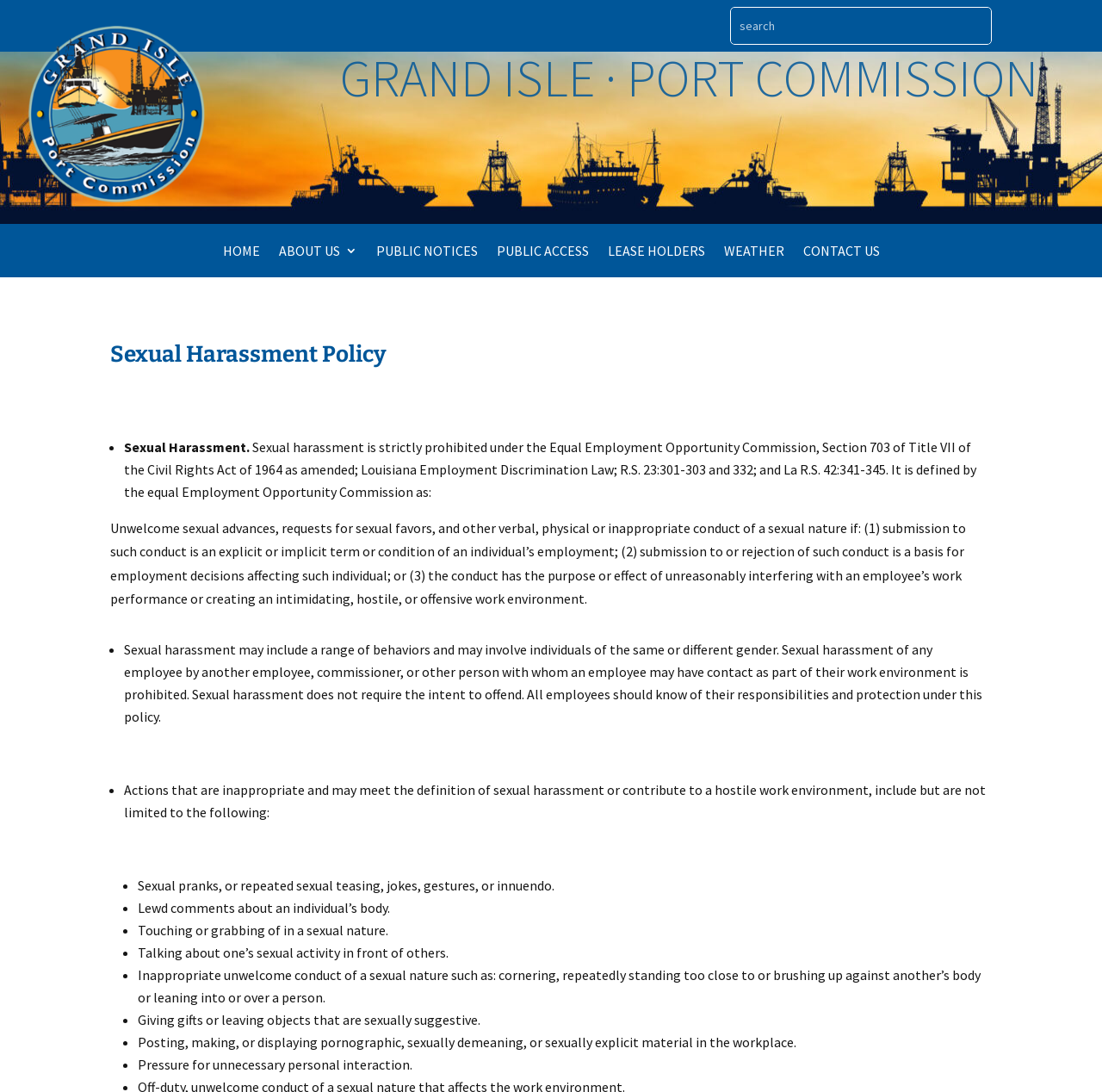Calculate the bounding box coordinates of the UI element given the description: "Exhibition “Taking root”".

None